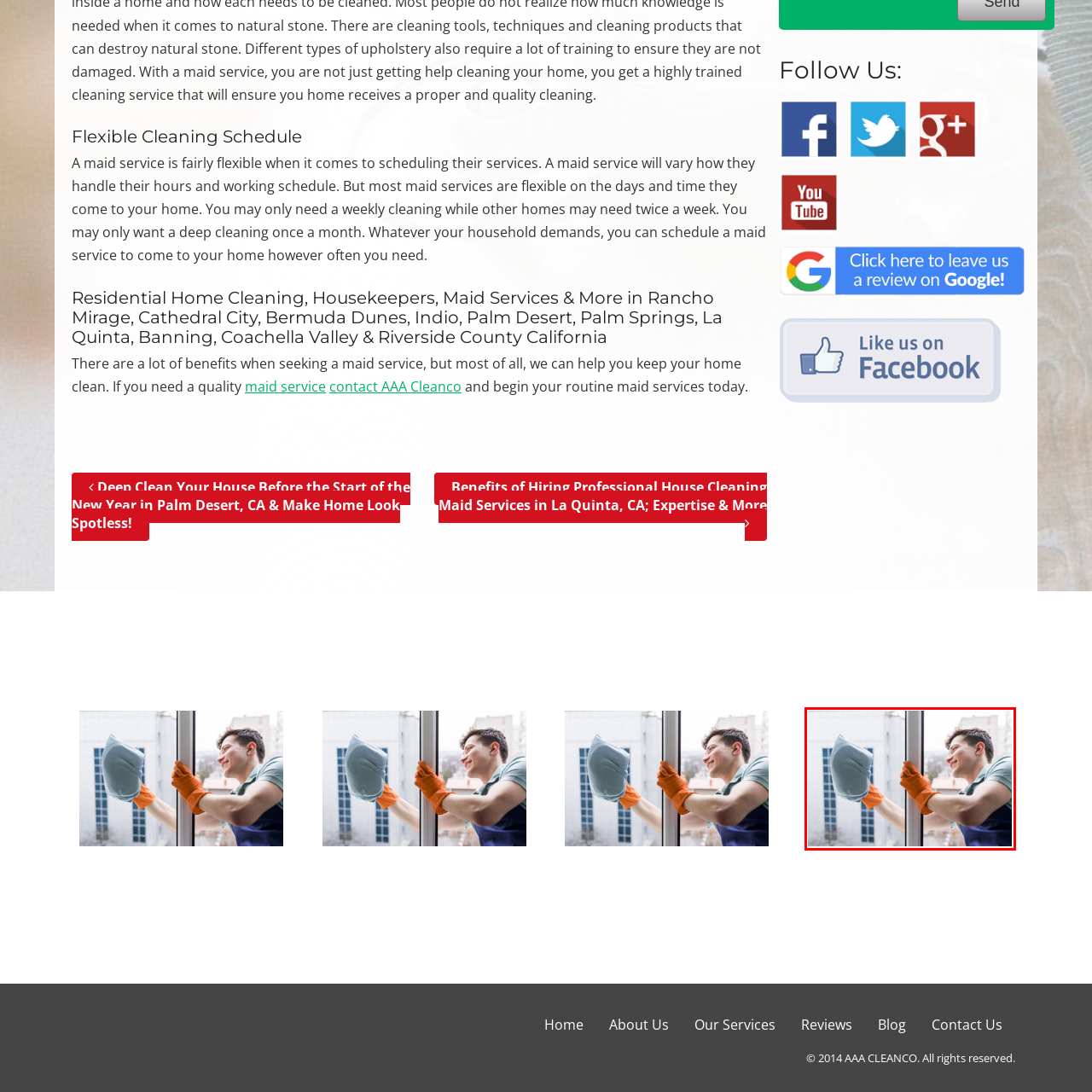What is the man cleaning?
Please observe the details within the red bounding box in the image and respond to the question with a detailed explanation based on what you see.

The man is engaged in cleaning a window, showcasing the meticulous work involved in maintaining a clean home environment, as depicted in the image.